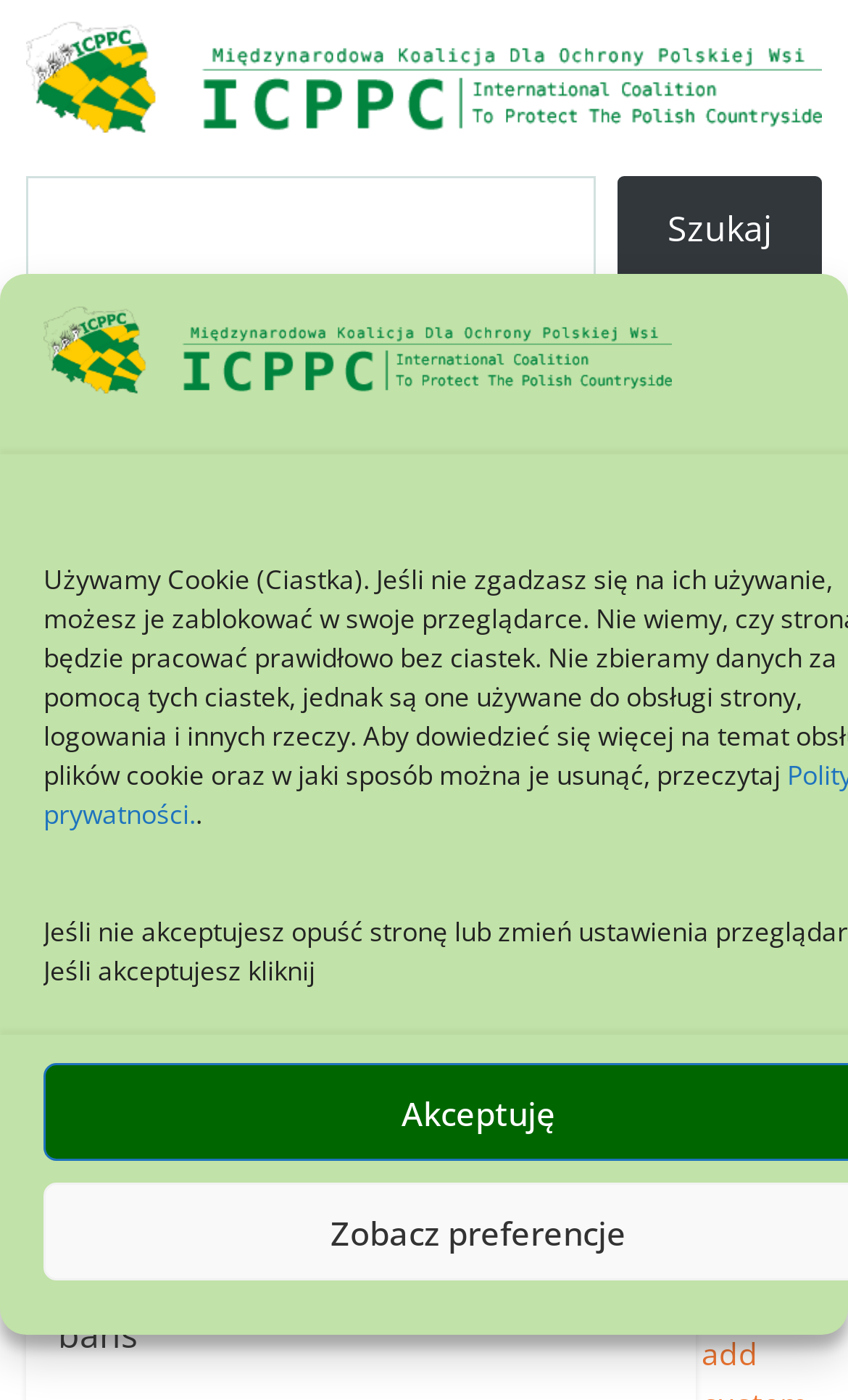What is the name of the organization?
Provide a fully detailed and comprehensive answer to the question.

The name of the organization can be found in the top-left corner of the webpage, where it is written as 'ICPPC' with an image logo next to it.